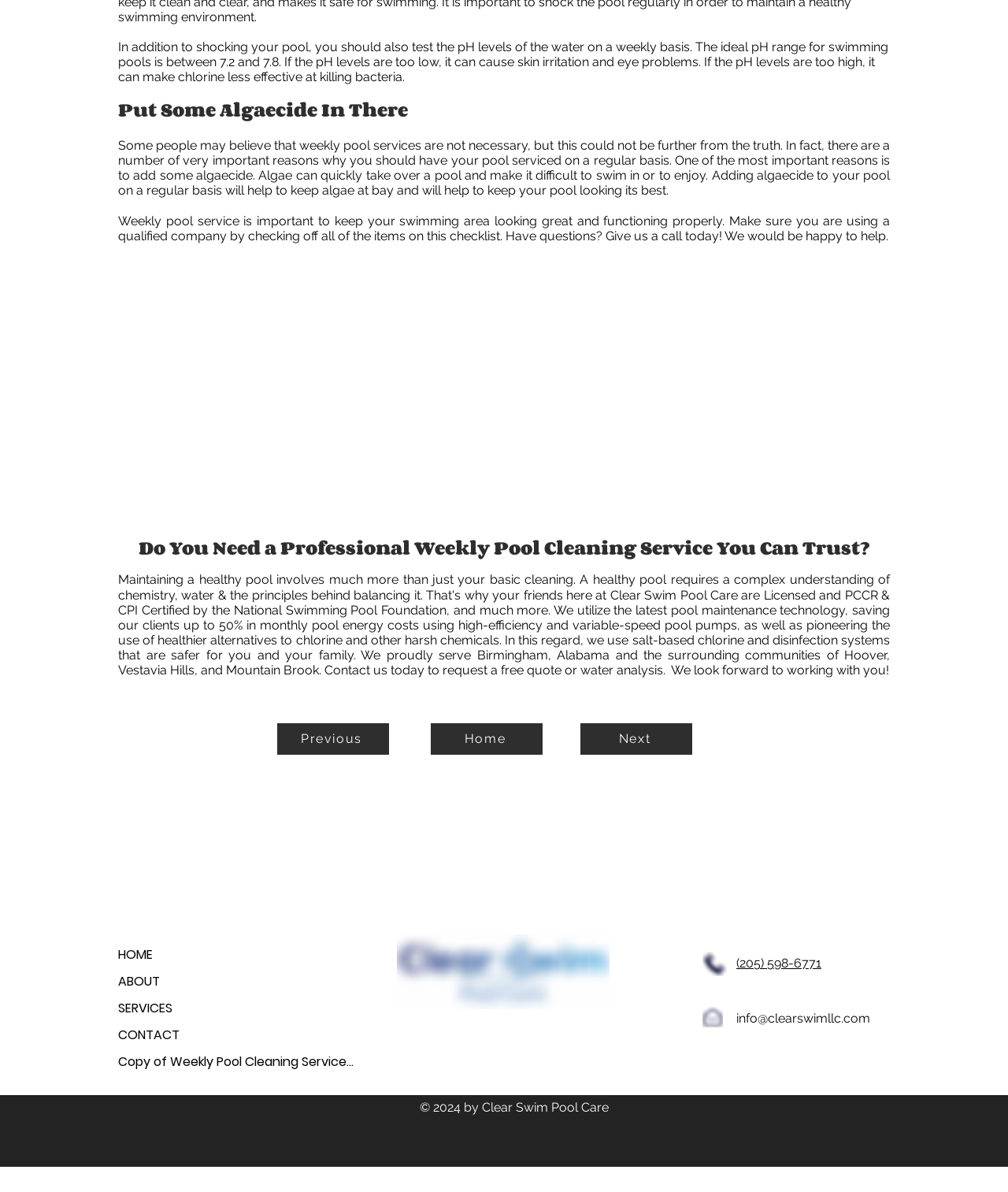Bounding box coordinates should be provided in the format (top-left x, top-left y, bottom-right x, bottom-right y) with all values between 0 and 1. Identify the bounding box for this UI element: (205) 598-6771

[0.73, 0.802, 0.815, 0.814]